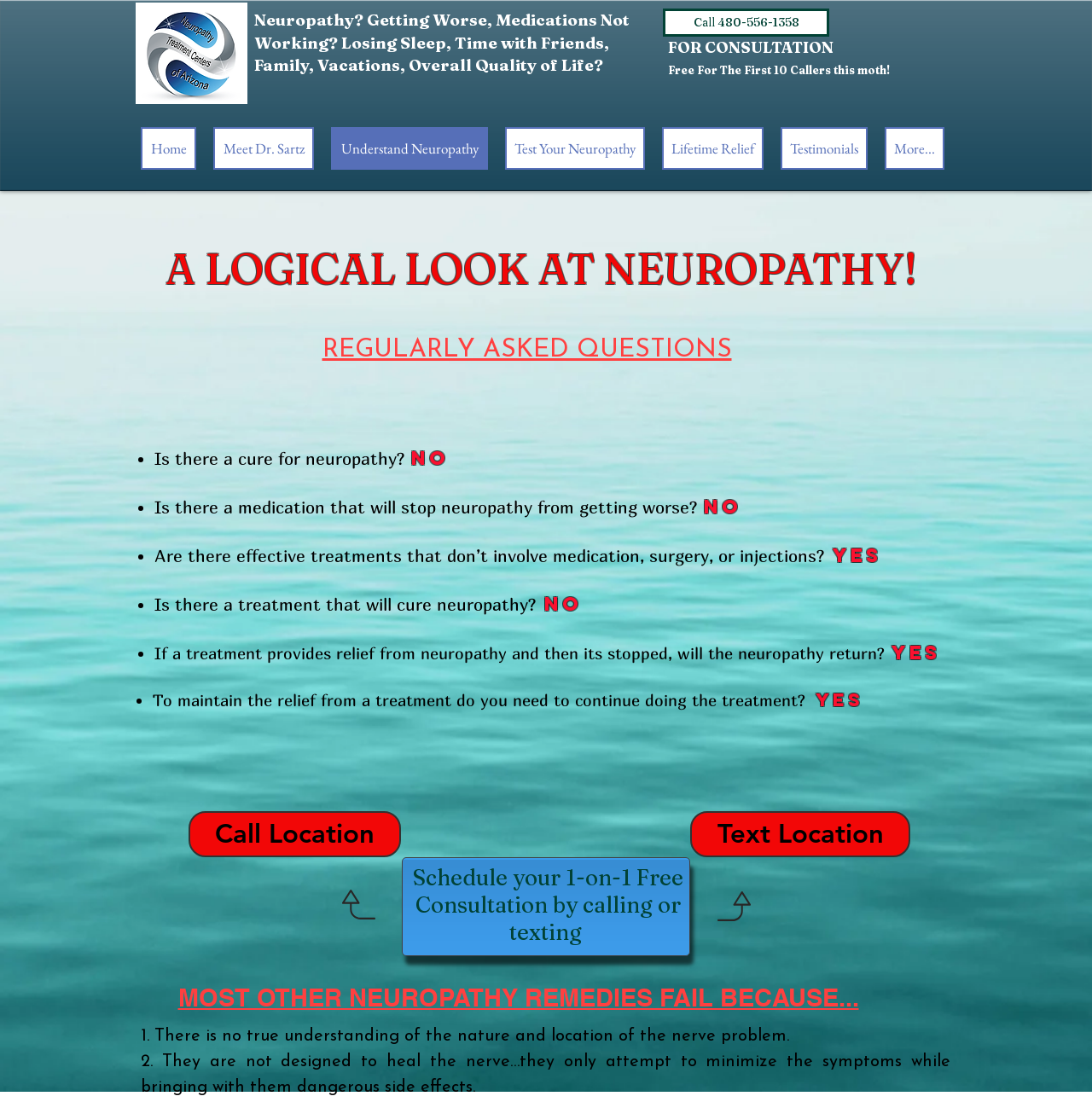Determine the bounding box for the UI element described here: "Call 480-556-1358".

[0.607, 0.008, 0.759, 0.033]